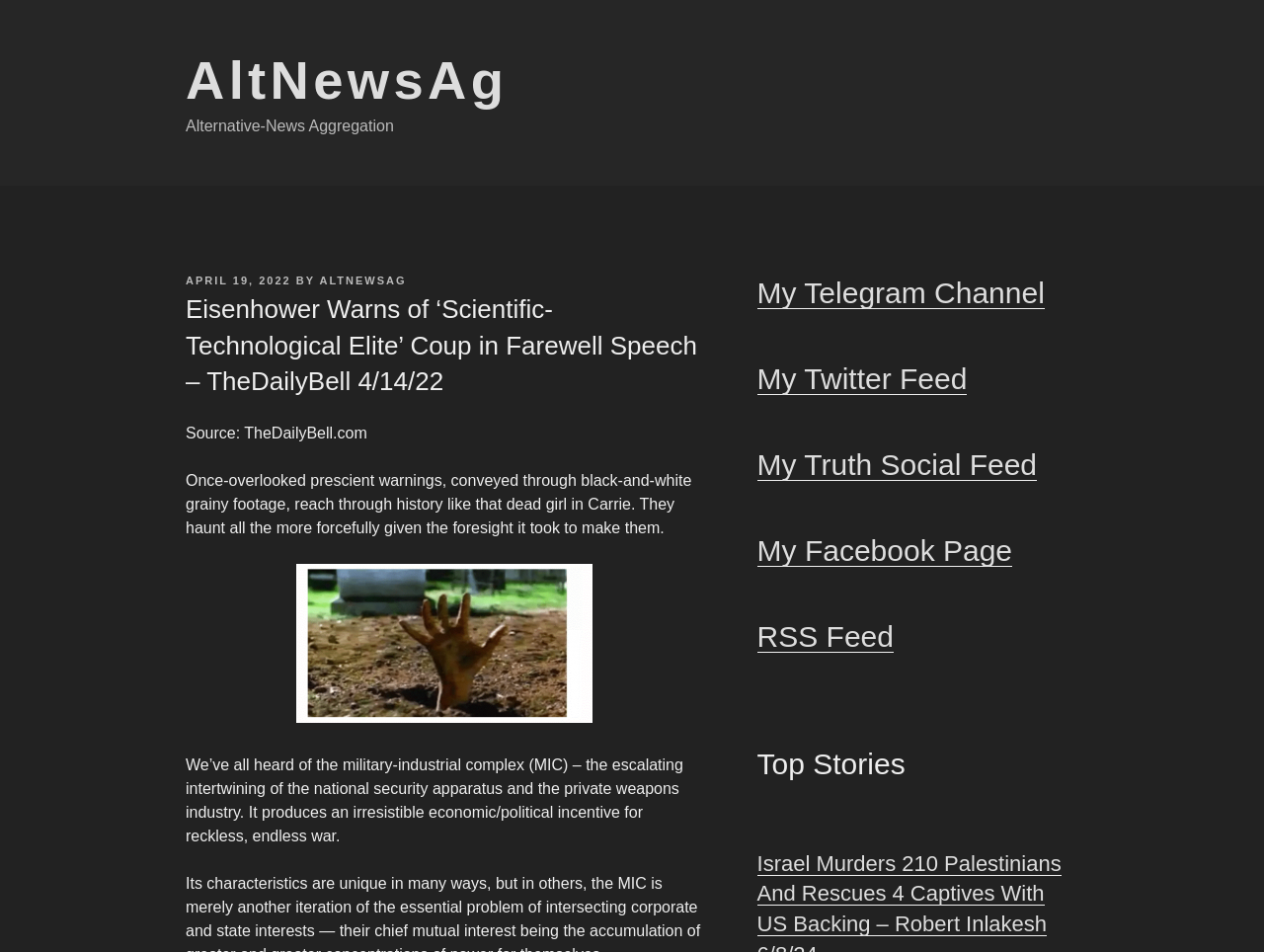How many social media links are provided?
Refer to the image and give a detailed answer to the query.

I counted the number of social media links provided in the sidebar section of the webpage, which includes links to Telegram Channel, Twitter Feed, Truth Social Feed, Facebook Page, and RSS Feed, totaling 5 links.